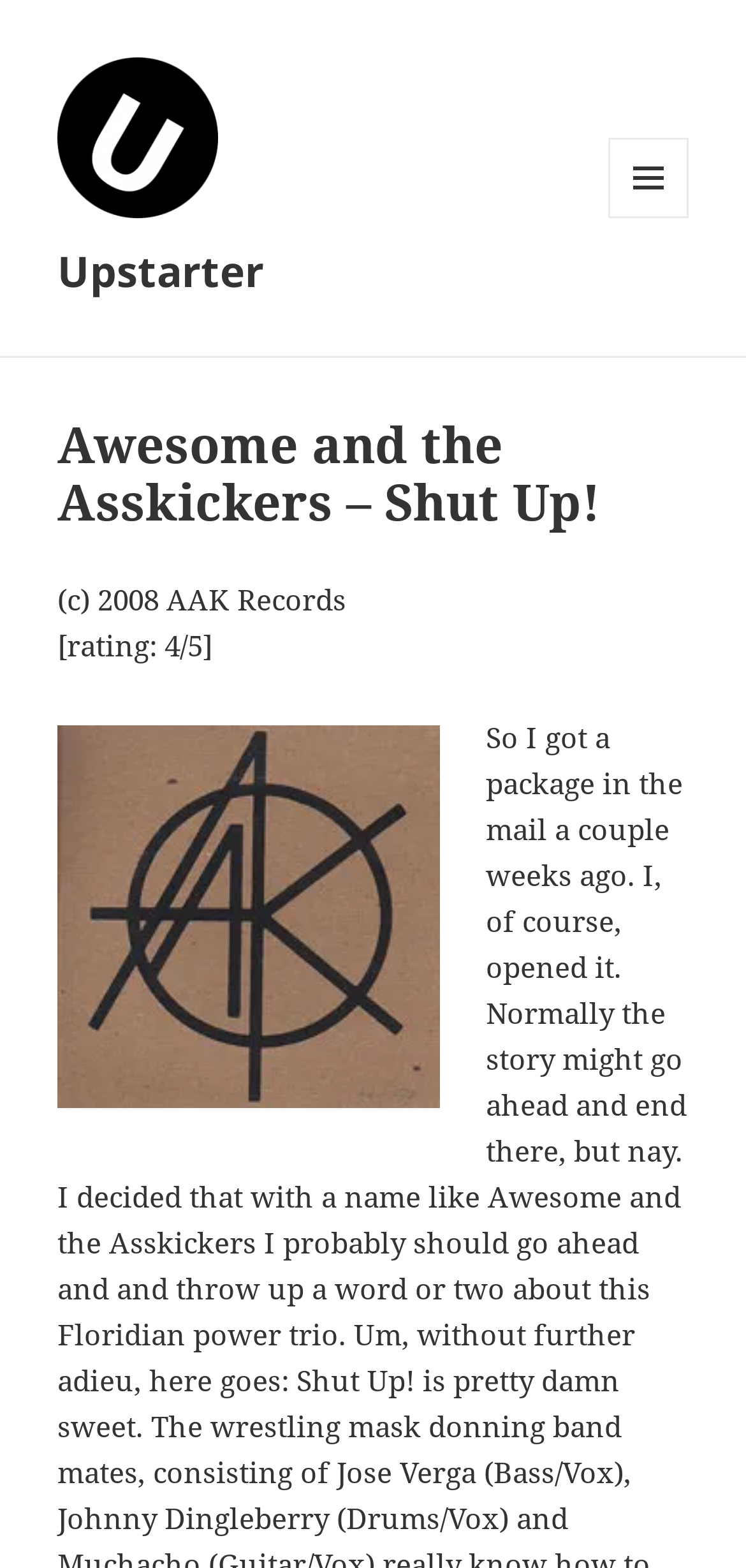Identify and provide the bounding box for the element described by: "parent_node: Upstarter".

[0.077, 0.073, 0.292, 0.098]